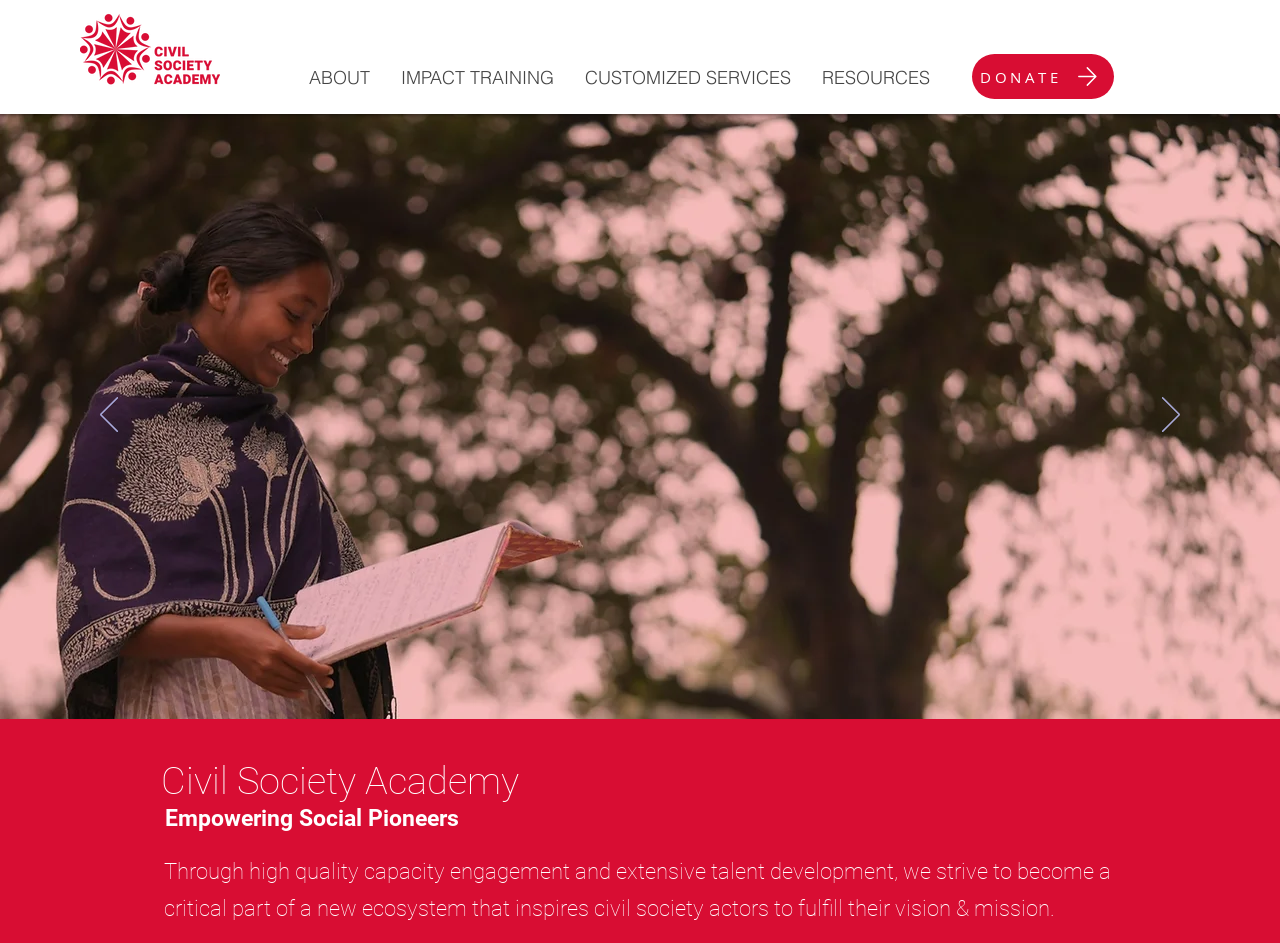Provide a single word or phrase to answer the given question: 
What is the logo of the website?

Civil Society Academy Logo